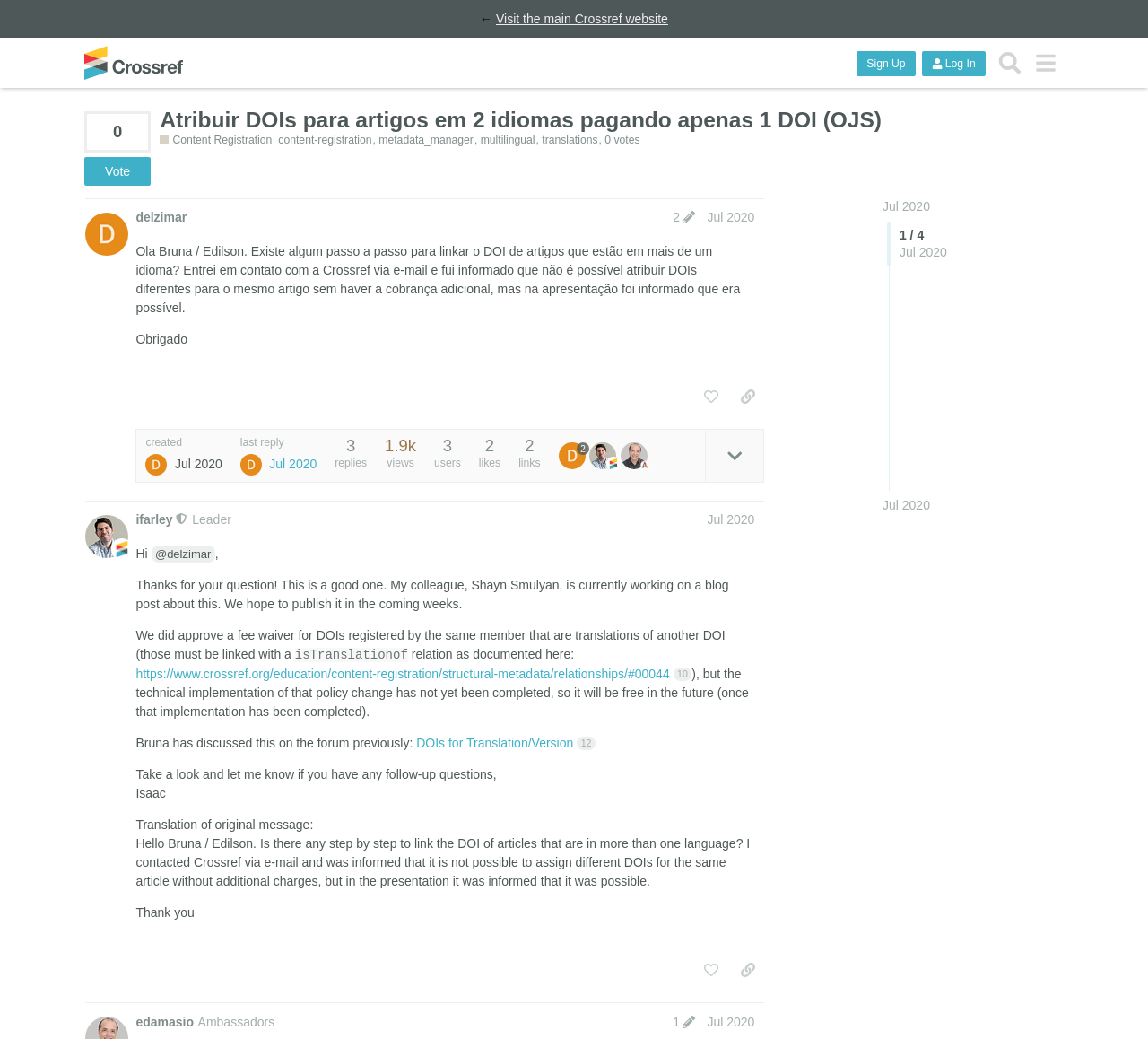Generate a comprehensive caption for the webpage you are viewing.

This webpage is a forum discussion page on the Crossref Community Forum. At the top, there is a navigation menu with links to the main Crossref website, a sign-up button, a log-in button, and a search button. Below the navigation menu, there is a header section with the title "Atribuir DOIs para artigos em 2 idiomas pagando apenas 1 DOI (OJS) - Content Registration" and a link to "Content Registration" with a brief description.

The main content of the page is a discussion thread with two posts. The first post, by "delzimar", asks about linking DOIs for articles in multiple languages and mentions contacting Crossref via email. The post has a "like this post" button, a "copy a link to this post to clipboard" button, and a "reply" button.

The second post, by "ifarley", is a response to the first post. It mentions that a blog post about the topic is being worked on and will be published soon. The post also explains that a fee waiver has been approved for DOIs registered by the same member that are translations of another DOI, and provides a link to a documentation page about relationships between DOIs.

There are also various statistics and metadata displayed on the page, such as the number of votes, views, and replies to the posts, as well as the date and time of the posts. Additionally, there are links to the profiles of the users who made the posts, and buttons to like or reply to the posts.